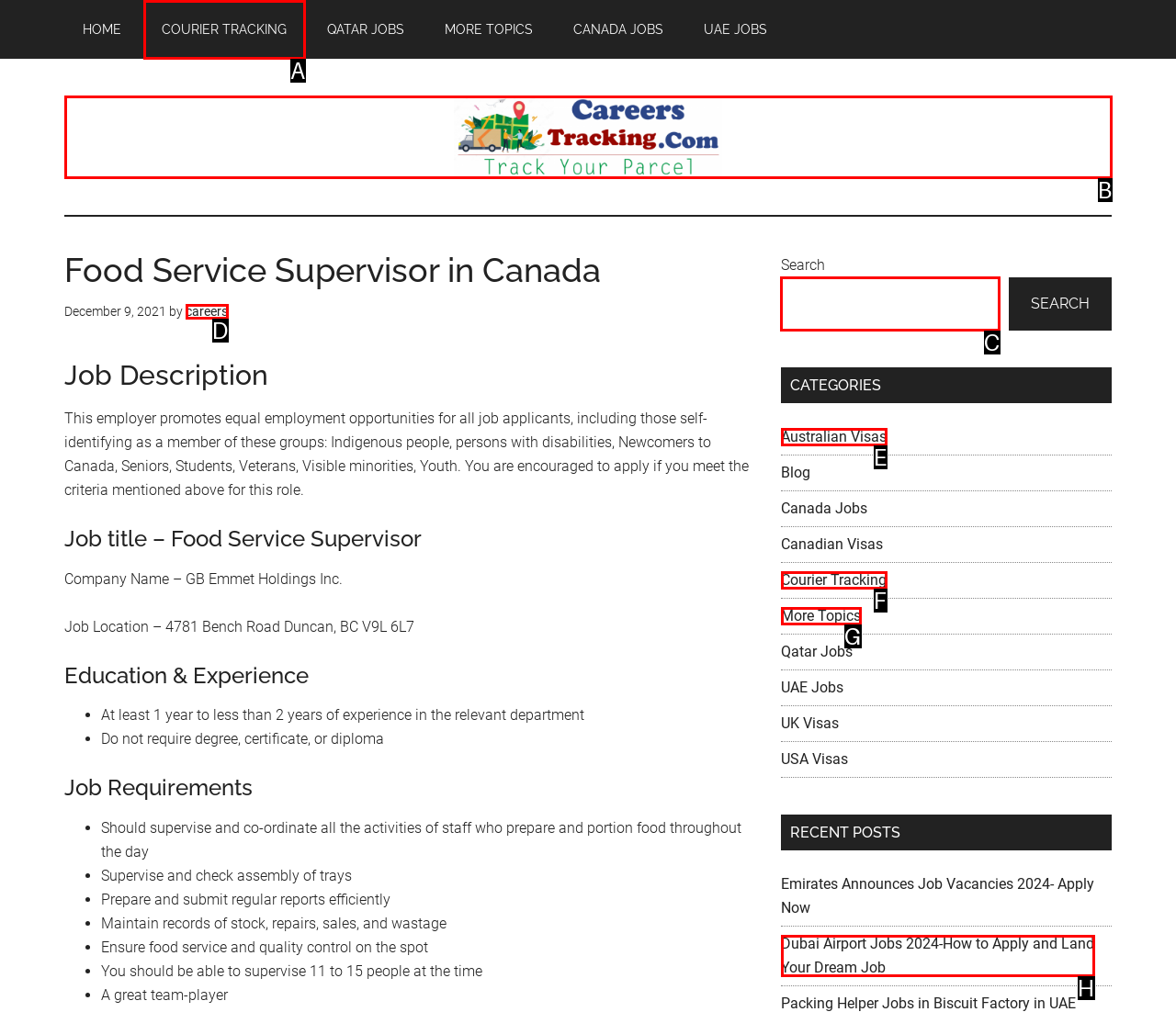Choose the letter that corresponds to the correct button to accomplish the task: Search for a job
Reply with the letter of the correct selection only.

C